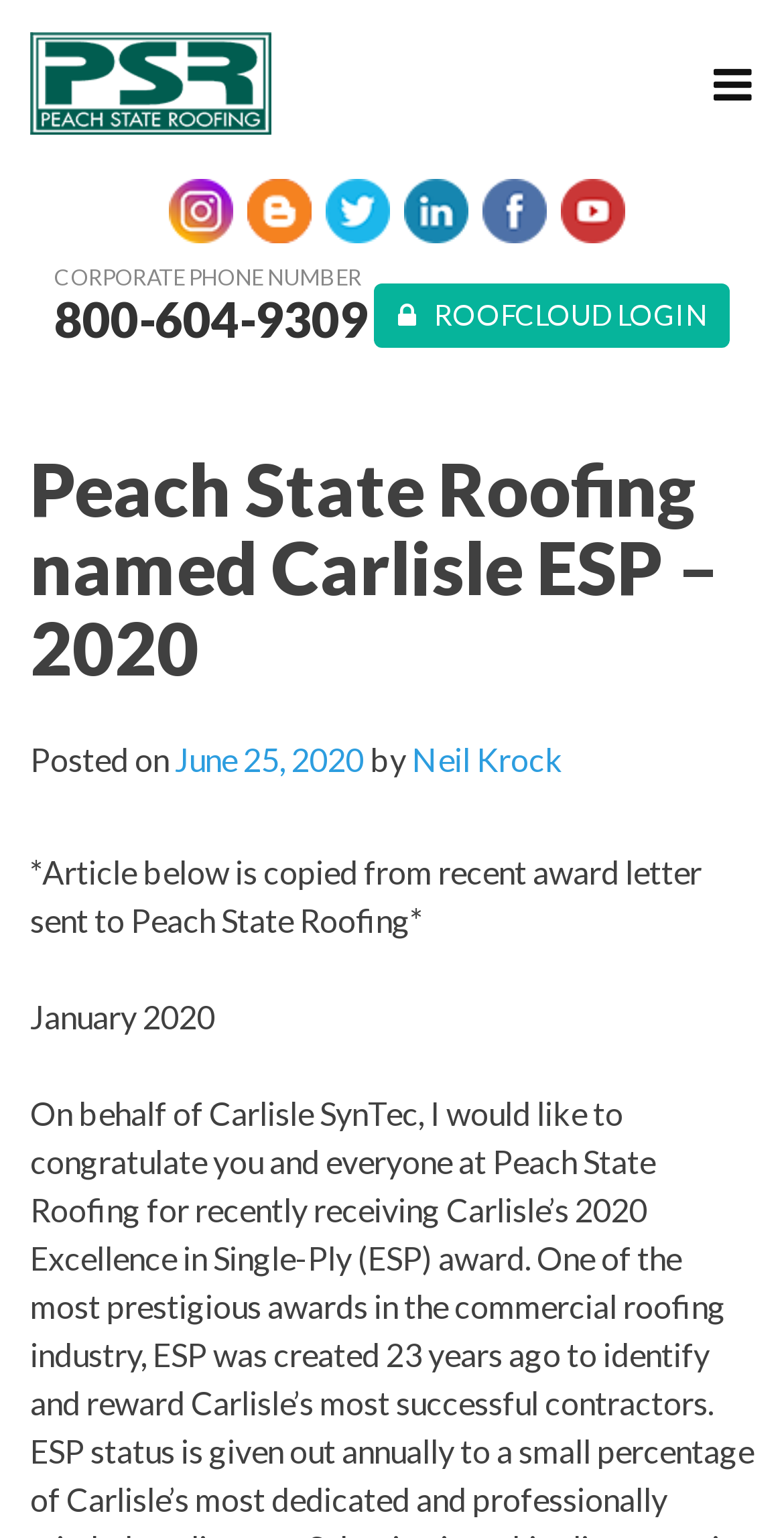Give a one-word or one-phrase response to the question:
What is the login option?

ROOFCLOUD LOGIN